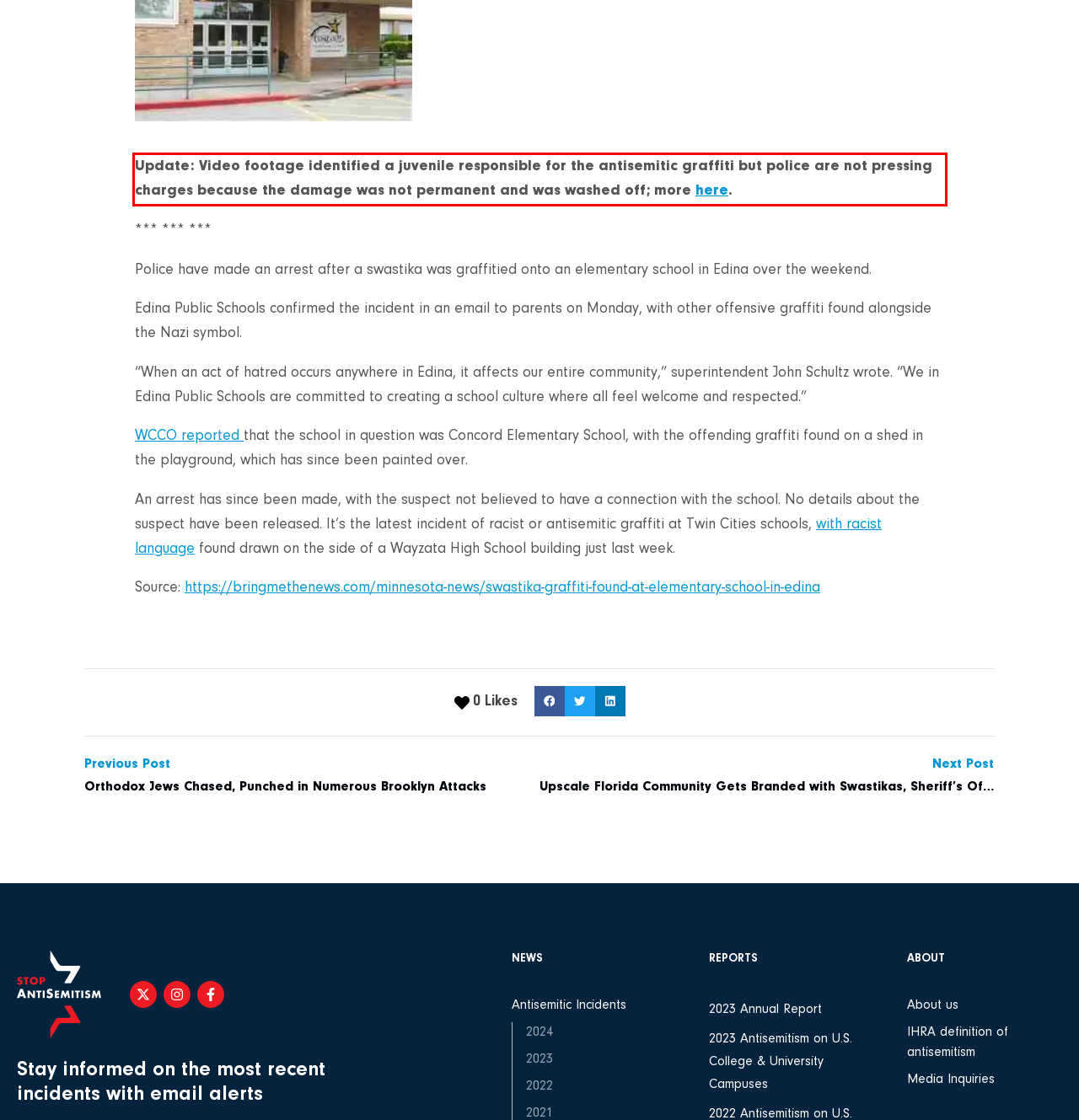You are provided with a screenshot of a webpage that includes a UI element enclosed in a red rectangle. Extract the text content inside this red rectangle.

Update: Video footage identified a juvenile responsible for the antisemitic graffiti but police are not pressing charges because the damage was not permanent and was washed off; more here.